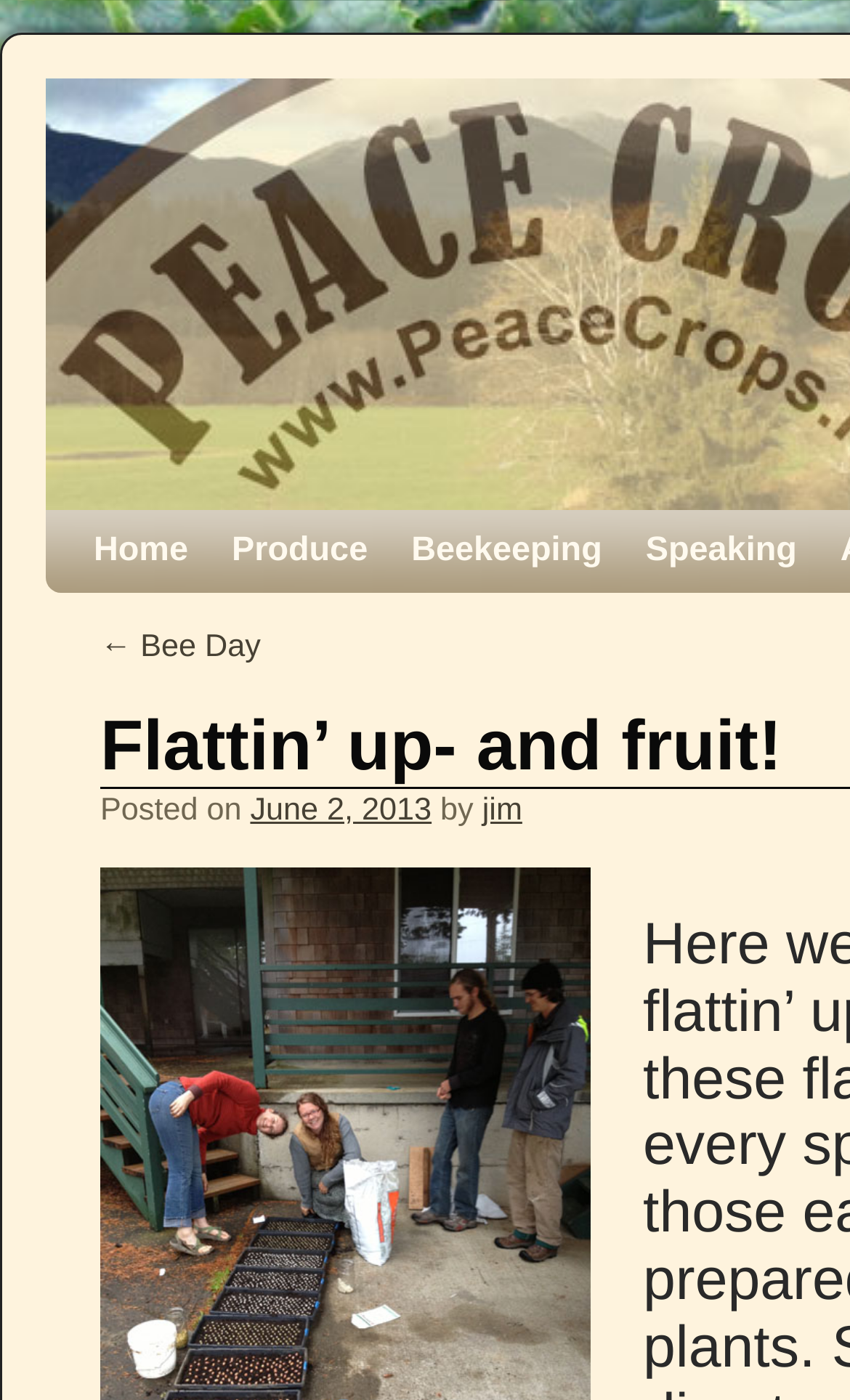Please identify the bounding box coordinates of the region to click in order to complete the given instruction: "view posts by jim". The coordinates should be four float numbers between 0 and 1, i.e., [left, top, right, bottom].

[0.567, 0.566, 0.614, 0.591]